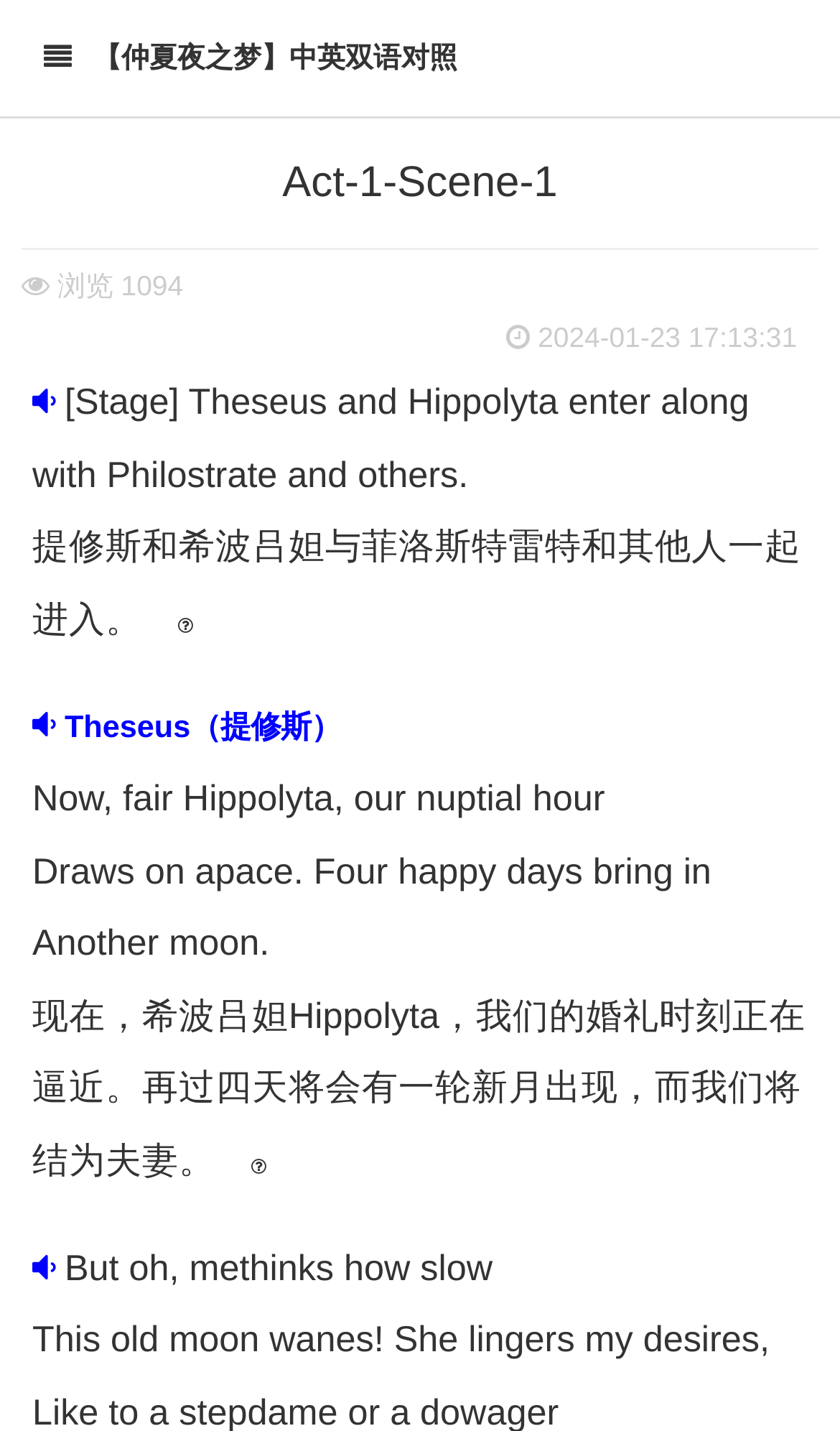What is the scene number of the current act?
Please analyze the image and answer the question with as much detail as possible.

The scene number can be found in the heading element at the top of the webpage, which reads 'Act-1-Scene-1'.